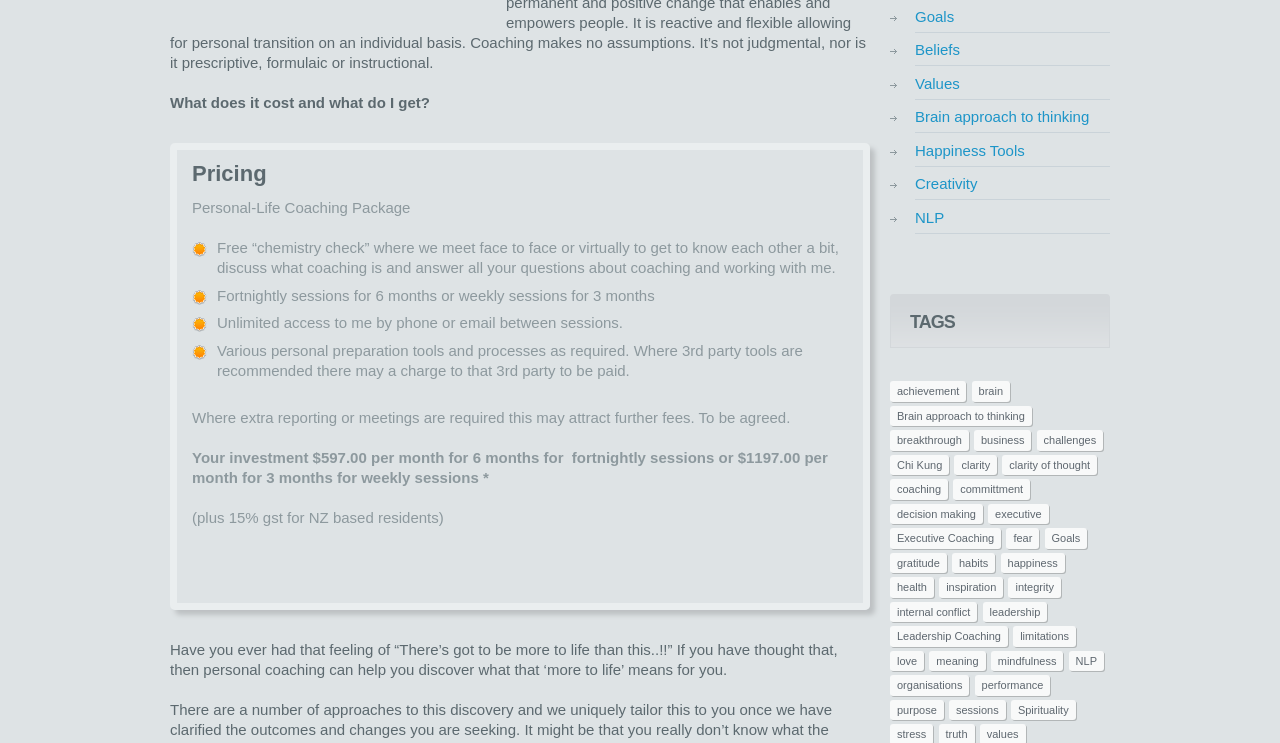Given the element description "clarity of thought" in the screenshot, predict the bounding box coordinates of that UI element.

[0.783, 0.612, 0.857, 0.639]